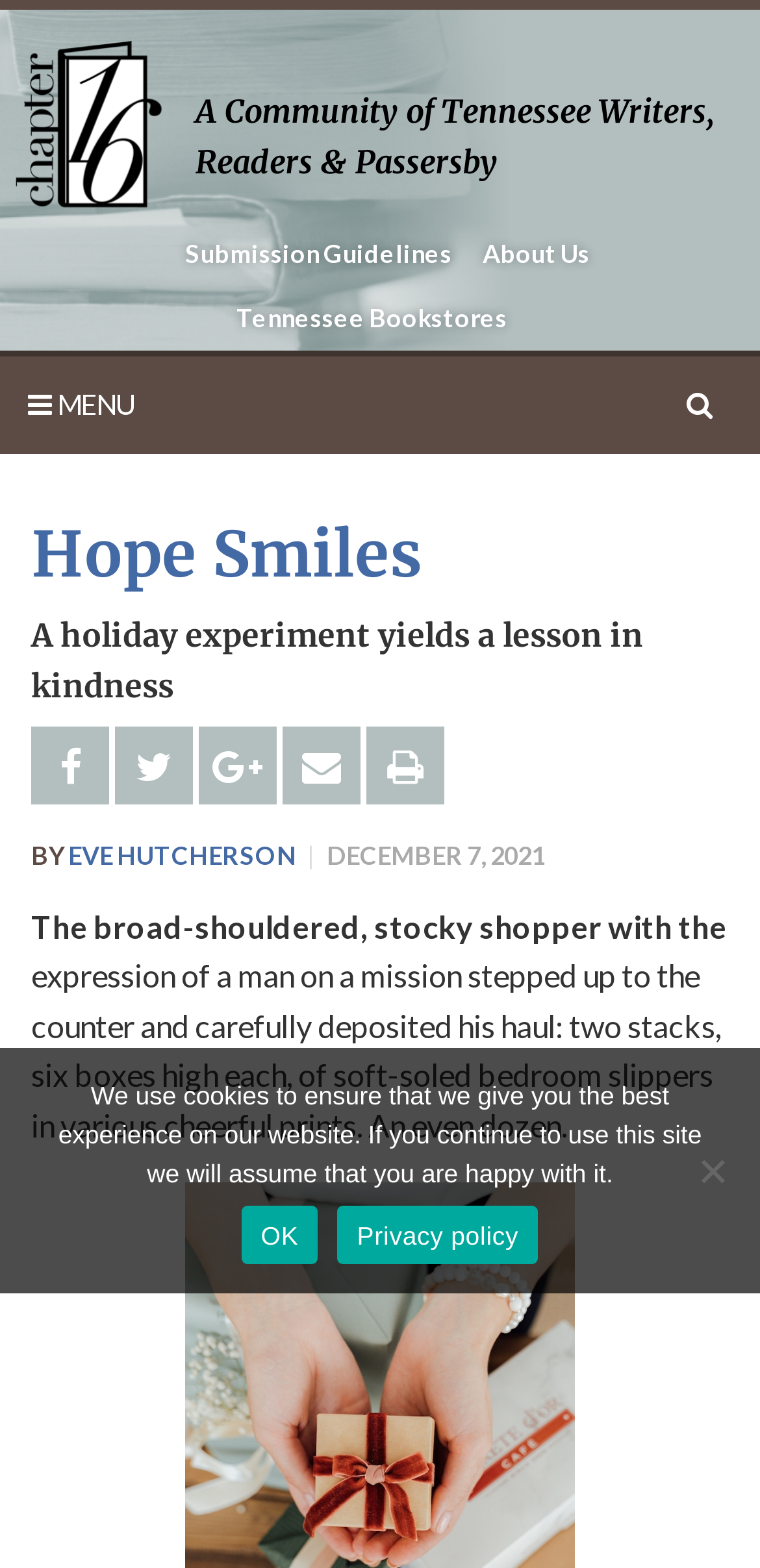Please identify the bounding box coordinates of the clickable region that I should interact with to perform the following instruction: "Go to the 'About Us' page". The coordinates should be expressed as four float numbers between 0 and 1, i.e., [left, top, right, bottom].

[0.619, 0.141, 0.793, 0.182]